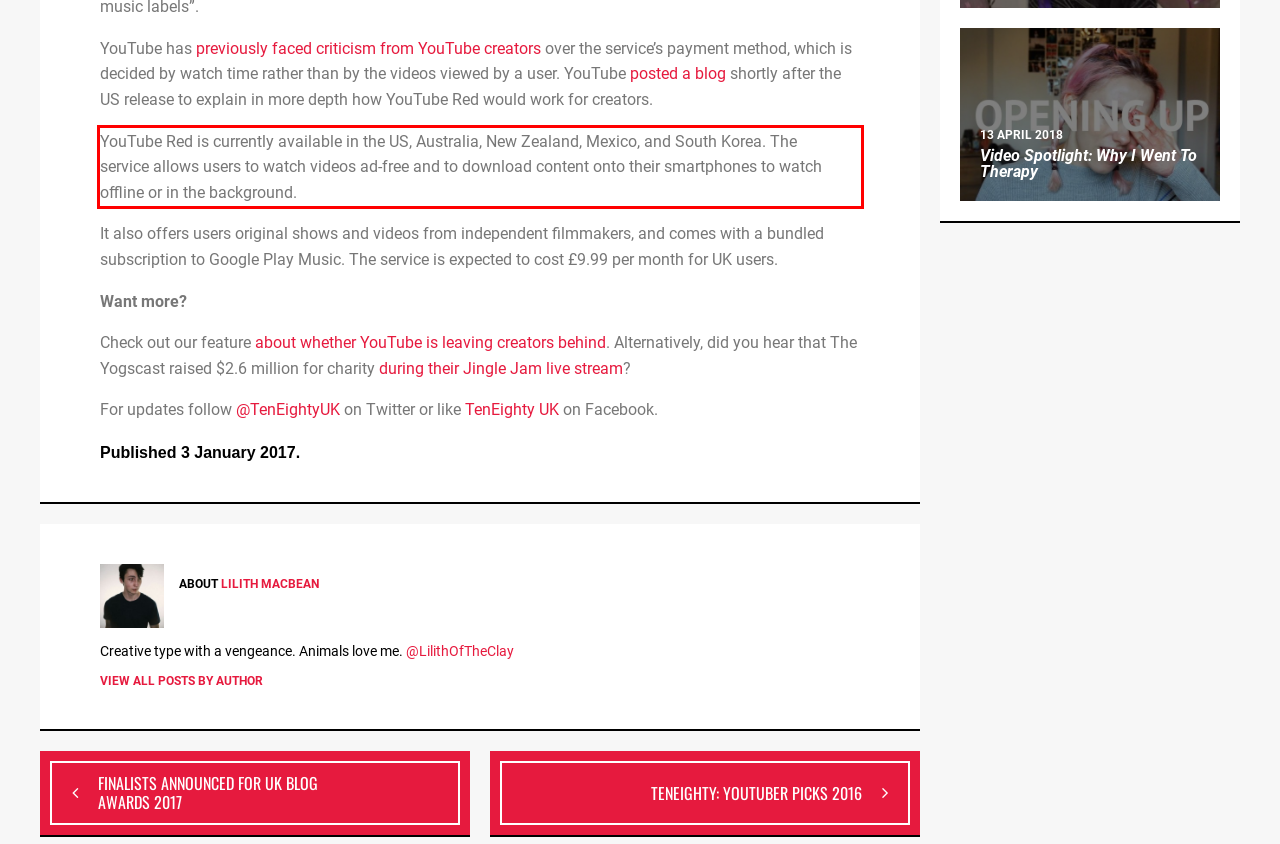Identify and transcribe the text content enclosed by the red bounding box in the given screenshot.

YouTube Red is currently available in the US, Australia, New Zealand, Mexico, and South Korea. The service allows users to watch videos ad-free and to download content onto their smartphones to watch offline or in the background.